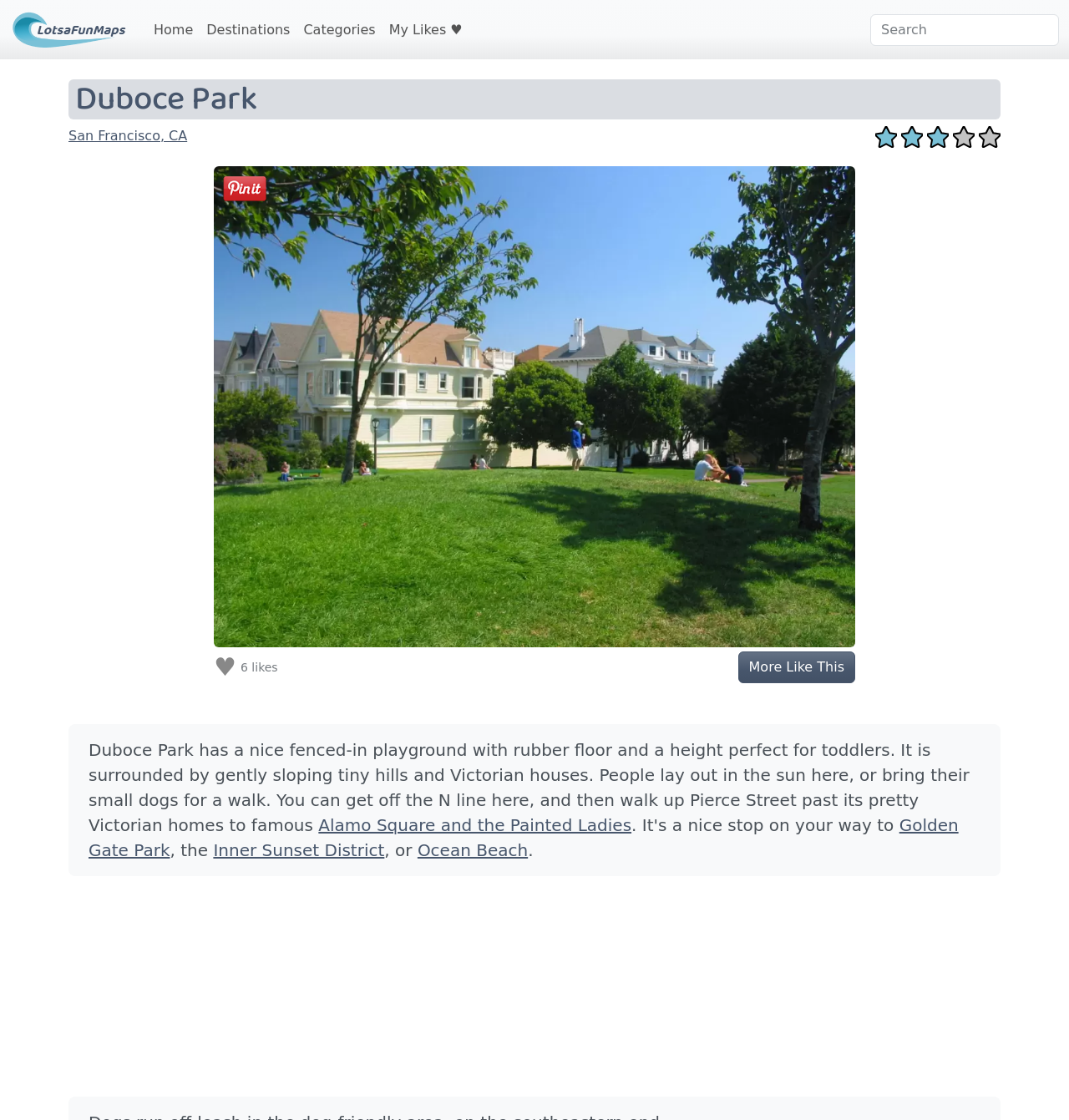Provide a one-word or brief phrase answer to the question:
How many stars are shown in the rating?

5